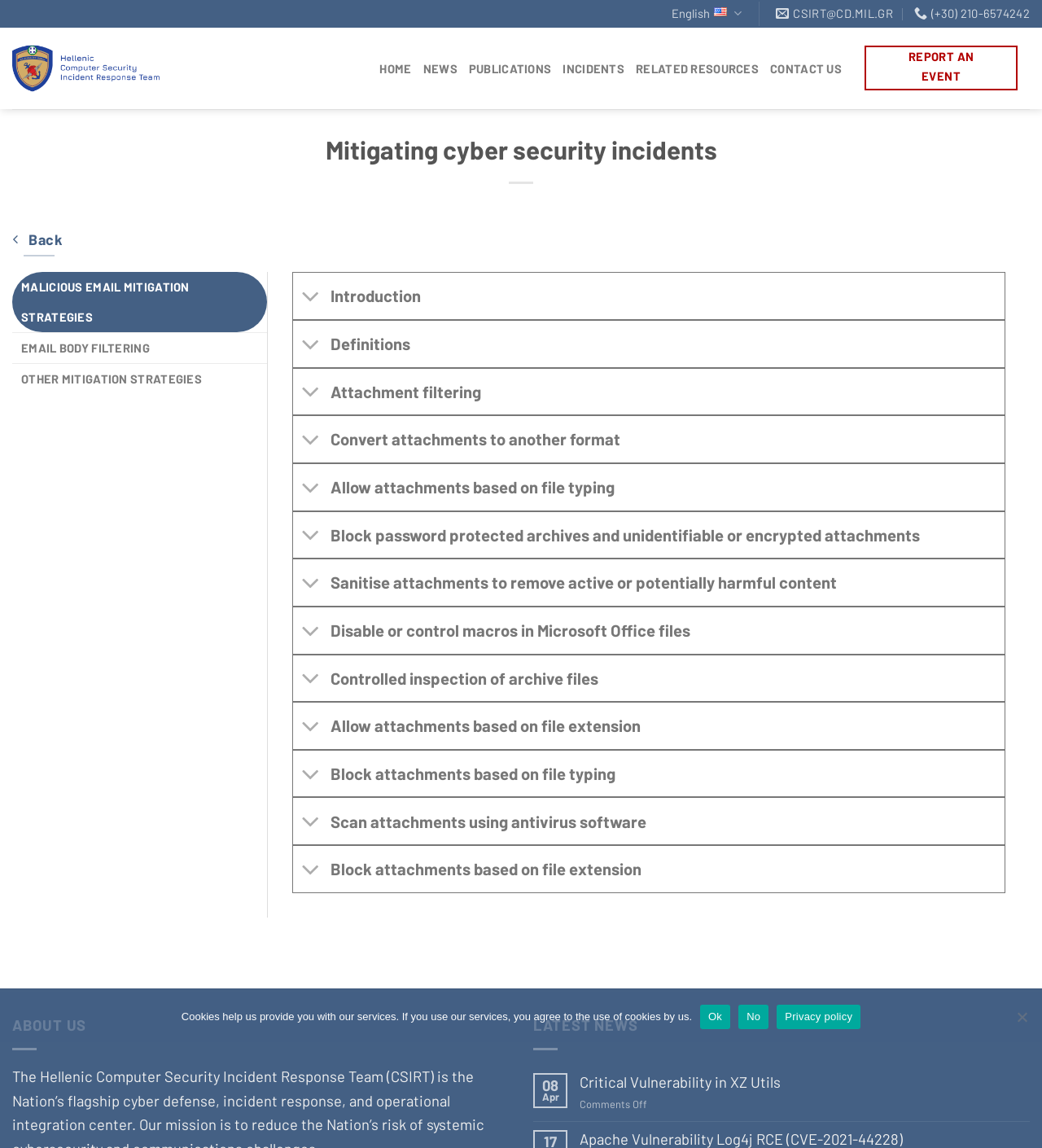What is the date of the latest news?
Please ensure your answer to the question is detailed and covers all necessary aspects.

I found the answer by looking at the StaticText element with the text '08' and 'Apr' inside the LayoutTable element, which is likely to be the date of the latest news.